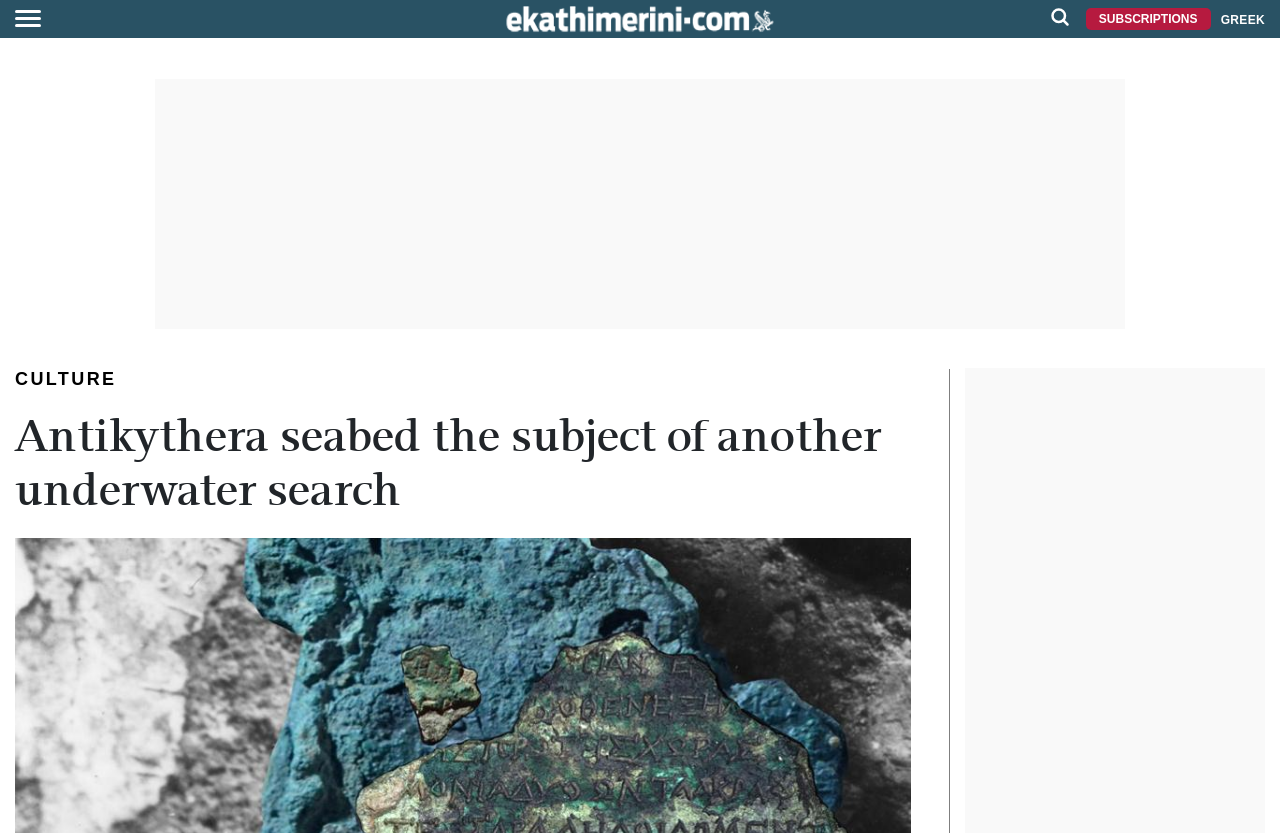Identify the bounding box of the UI element described as follows: "Greek". Provide the coordinates as four float numbers in the range of 0 to 1 [left, top, right, bottom].

[0.946, 0.012, 0.988, 0.034]